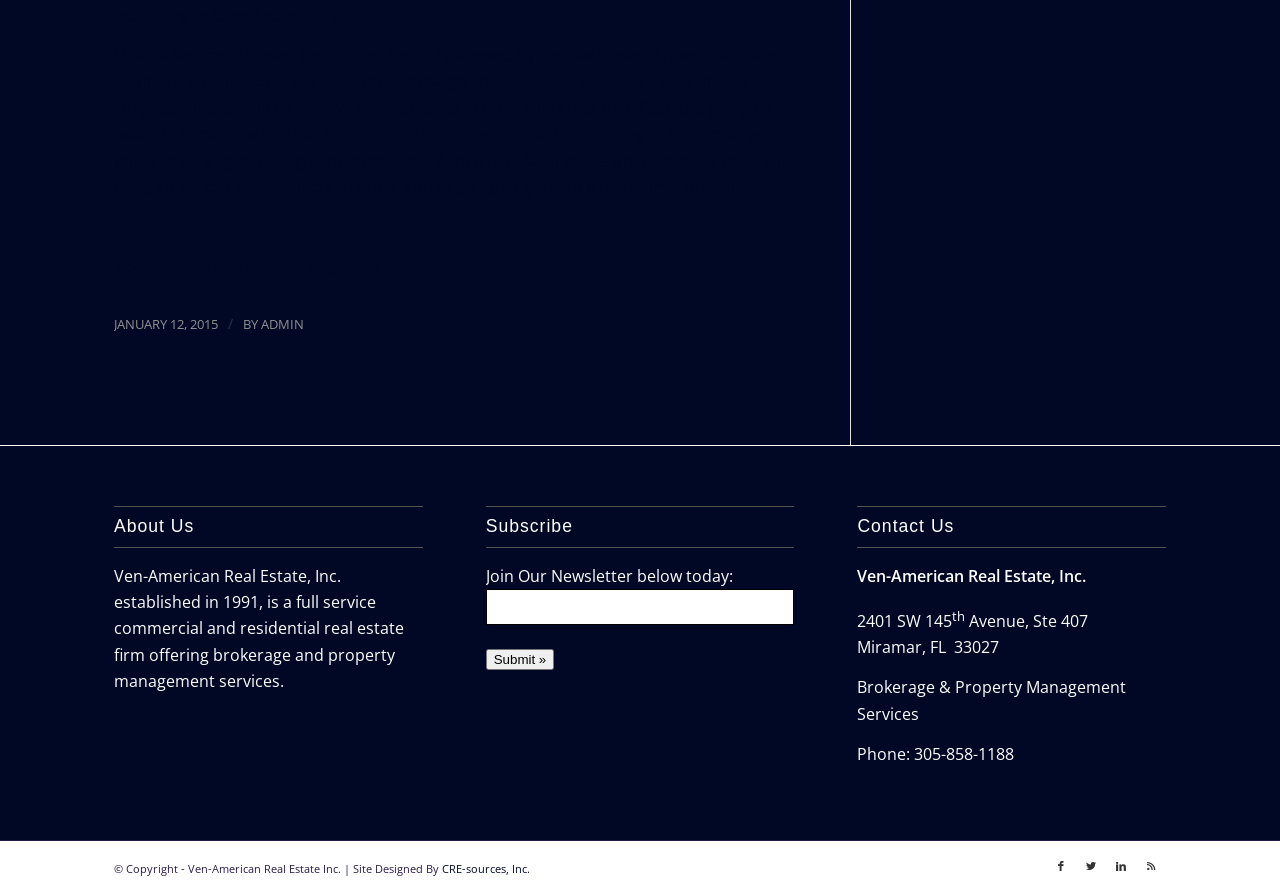Pinpoint the bounding box coordinates of the clickable area needed to execute the instruction: "Enter text in the newsletter subscription box". The coordinates should be specified as four float numbers between 0 and 1, i.e., [left, top, right, bottom].

[0.379, 0.661, 0.621, 0.701]